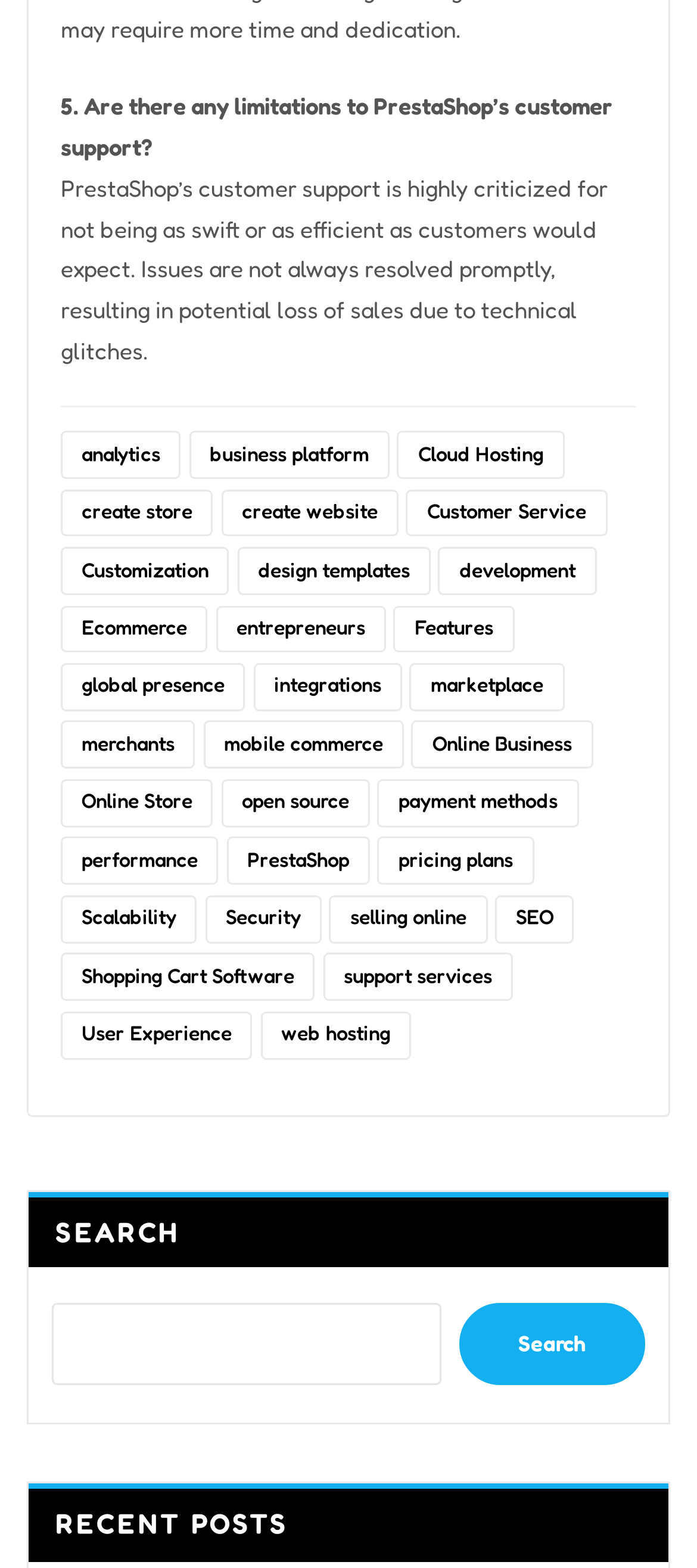What is the criticism of PrestaShop’s customer support?
Look at the image and provide a detailed response to the question.

I read the StaticText element with ID 227, which contains the text 'PrestaShop’s customer support is highly criticized for not being as swift or as efficient as customers would expect.' This suggests that the criticism of PrestaShop's customer support is that it is not swift or efficient.